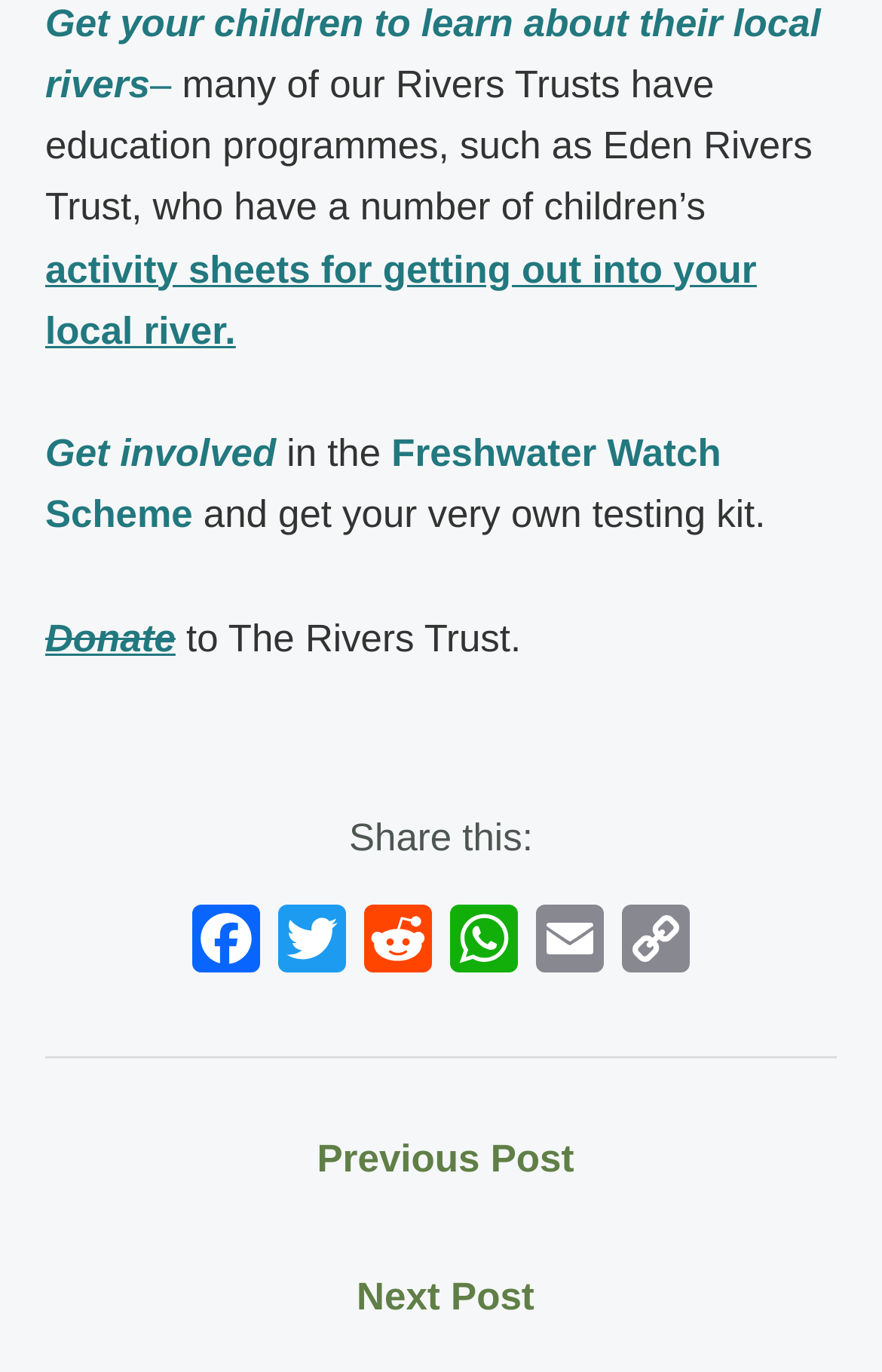Find the bounding box coordinates of the area that needs to be clicked in order to achieve the following instruction: "Participate in the Freshwater Watch Scheme". The coordinates should be specified as four float numbers between 0 and 1, i.e., [left, top, right, bottom].

[0.051, 0.315, 0.818, 0.391]